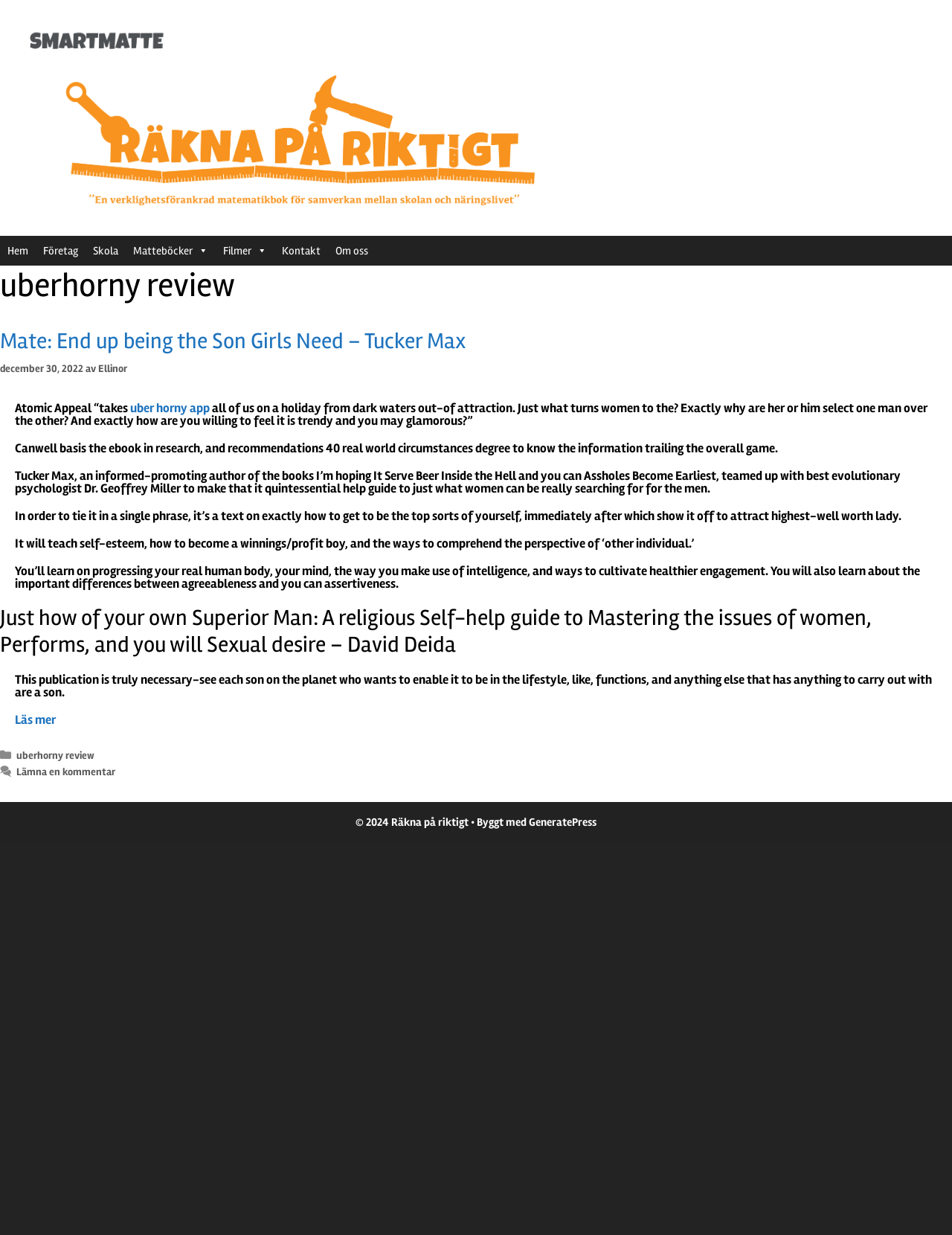Locate the bounding box coordinates of the item that should be clicked to fulfill the instruction: "Go to the 'Hem' page".

[0.0, 0.191, 0.038, 0.215]